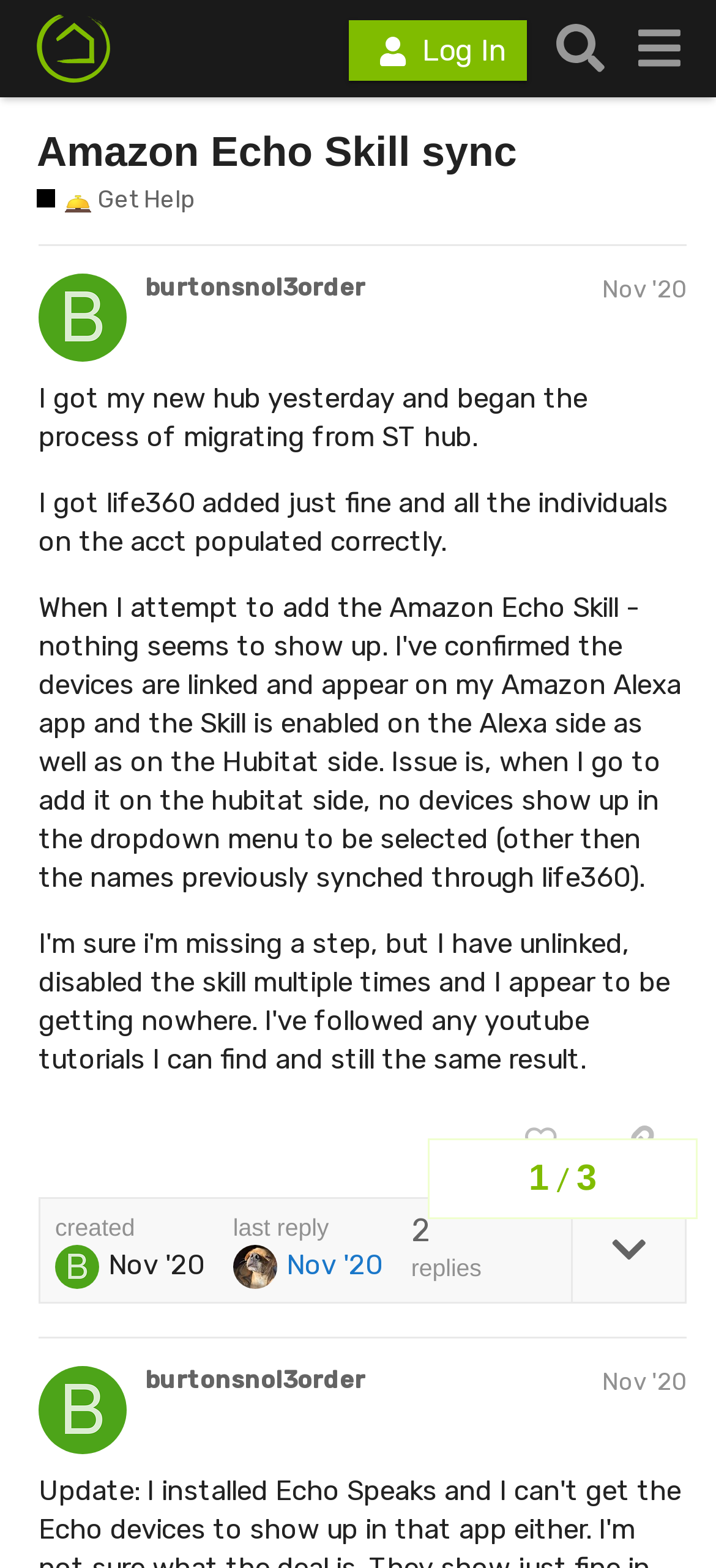What is the date of the last reply to the post?
Please provide a single word or phrase as your answer based on the screenshot.

Nov 29, 2020 2:09 am